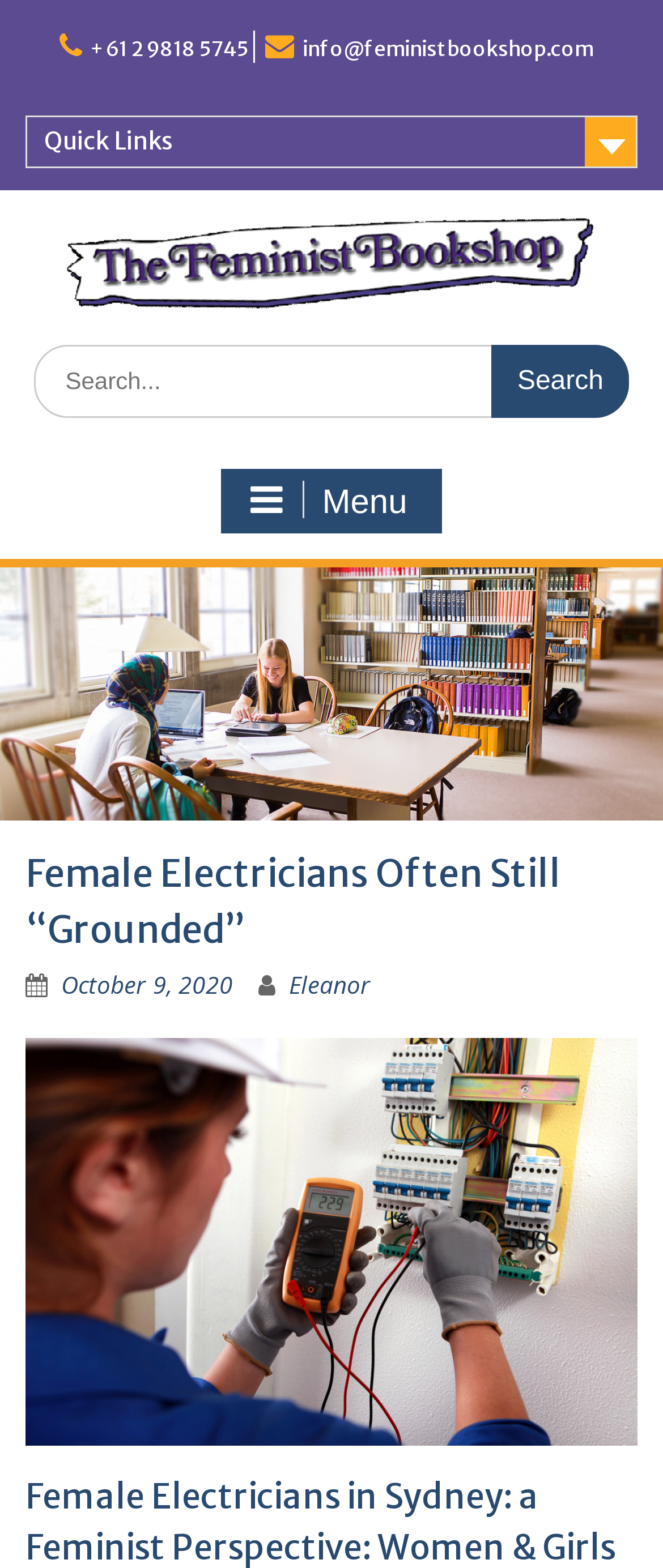Give a one-word or short phrase answer to the question: 
What is the date of the article?

October 9, 2020